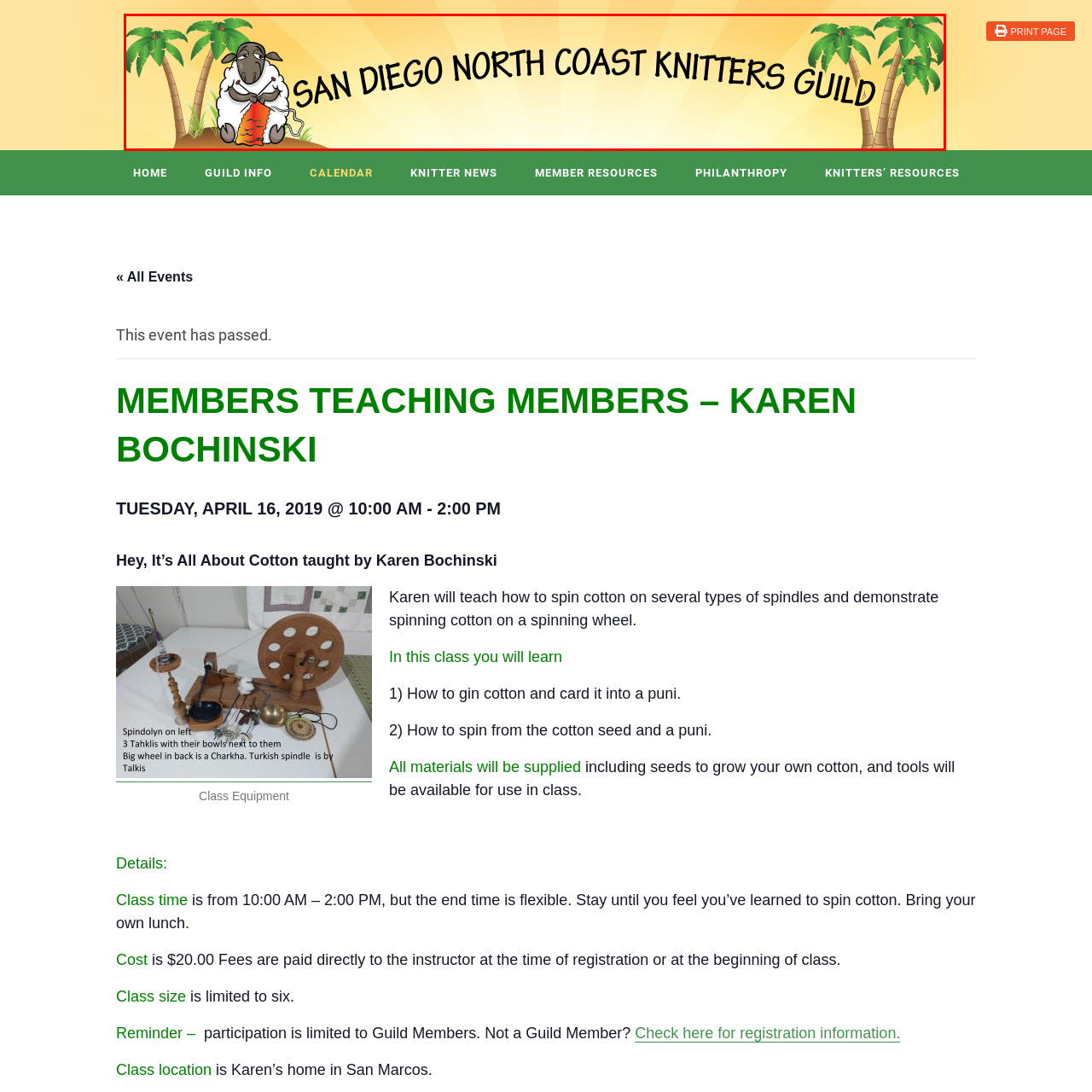Check the highlighted part in pink, What type of trees are in the background? 
Use a single word or phrase for your answer.

Palm trees